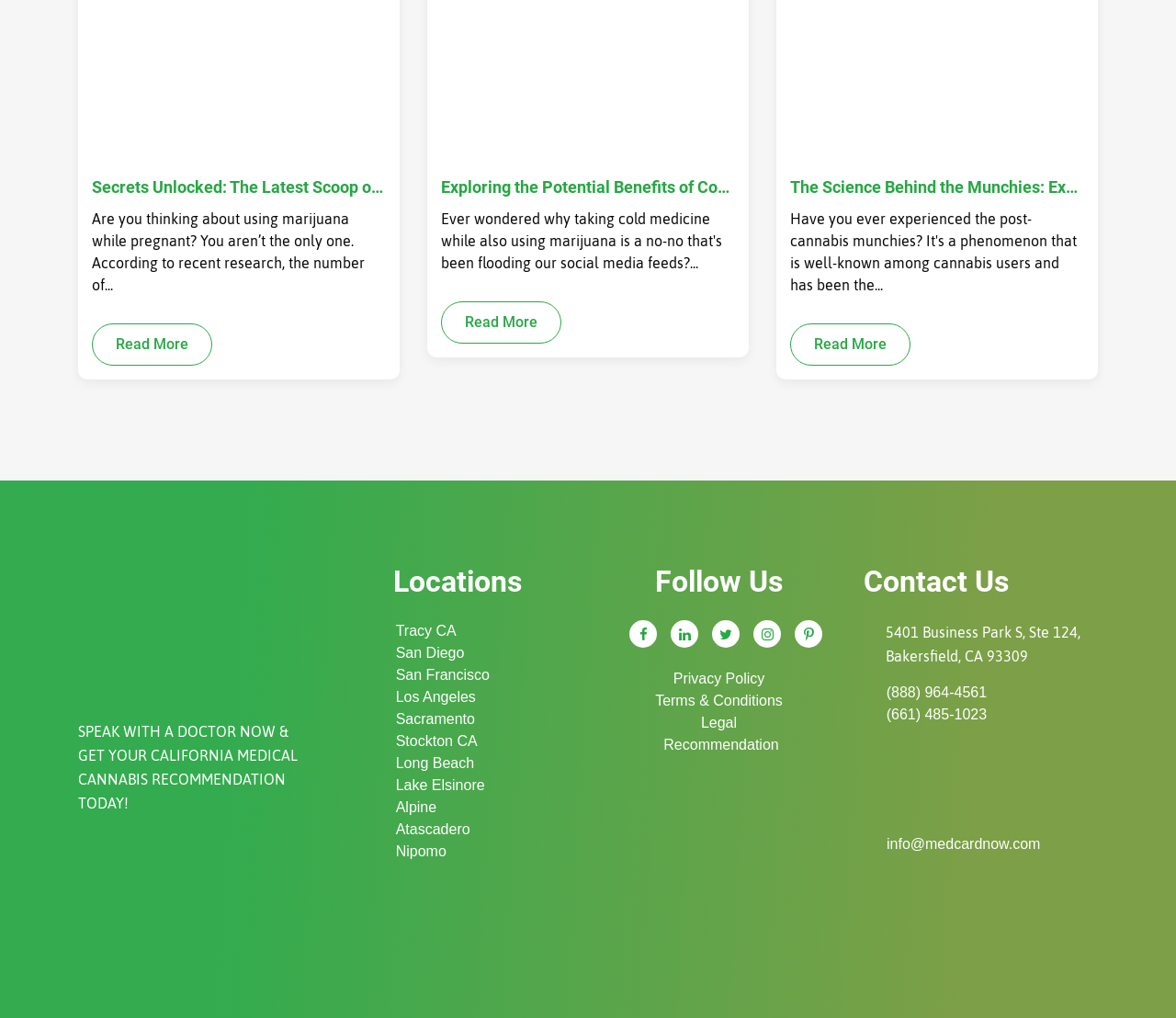What is the contact information for Med Card Now?
Your answer should be a single word or phrase derived from the screenshot.

Phone numbers and email